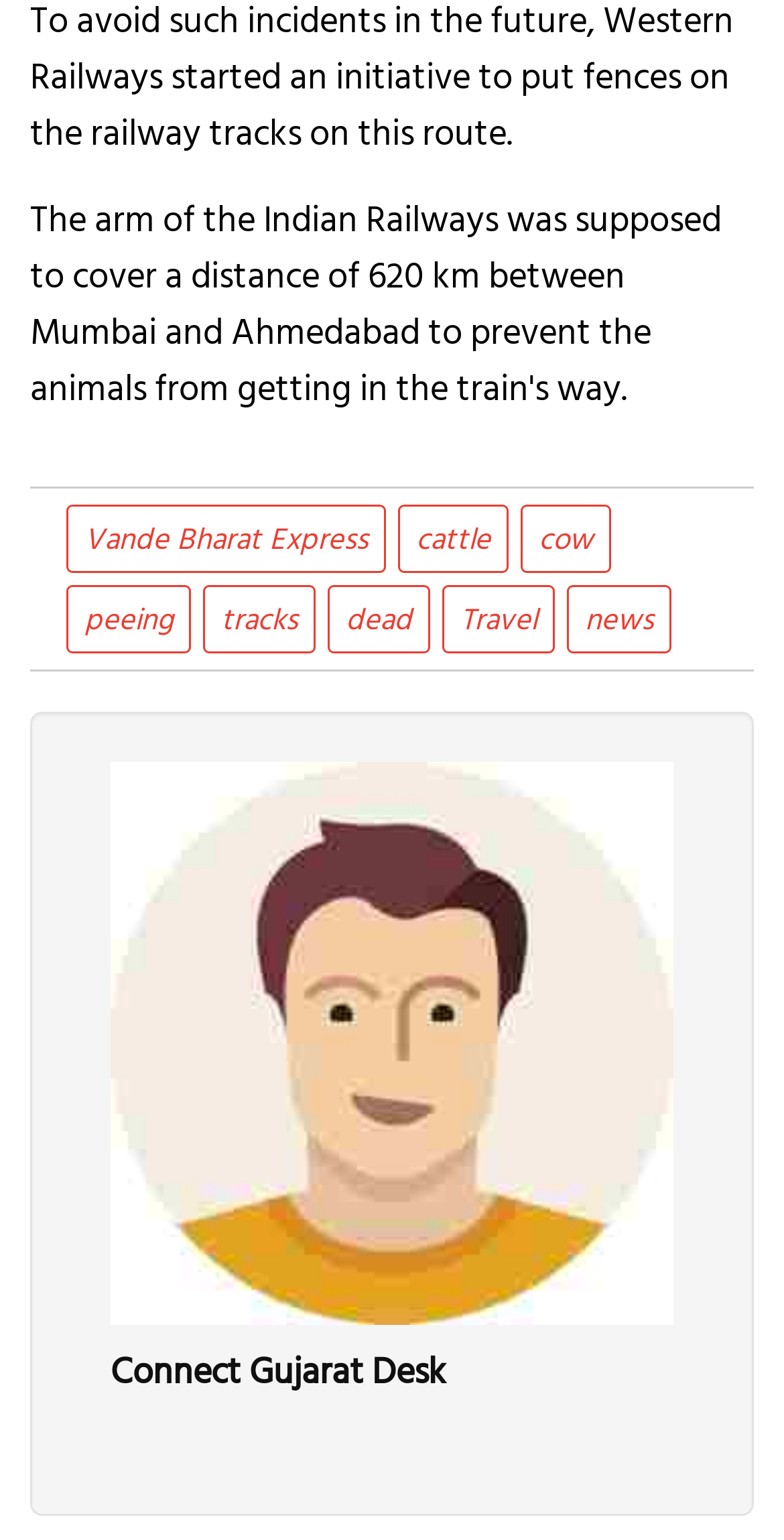Answer briefly with one word or phrase:
What is the first link on the webpage?

Vande Bharat Express